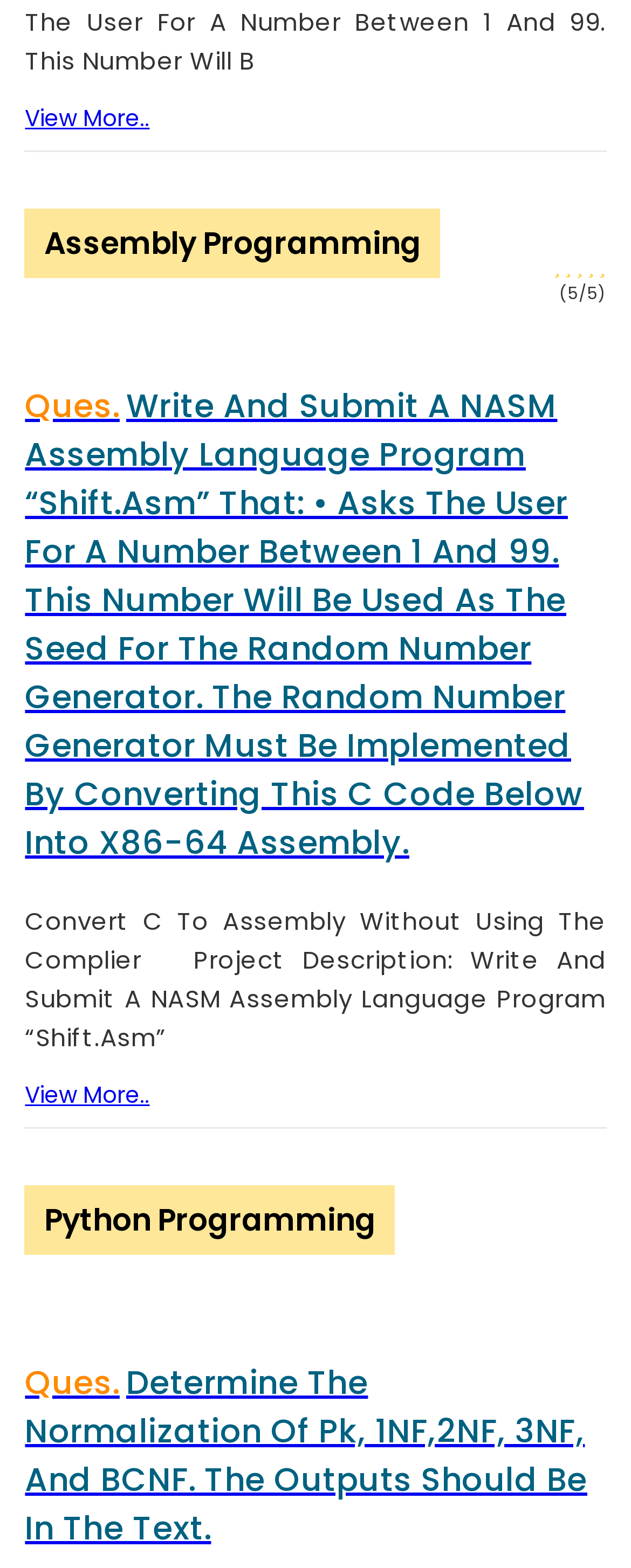Determine the bounding box coordinates of the clickable element to achieve the following action: 'Read the privacy policy'. Provide the coordinates as four float values between 0 and 1, formatted as [left, top, right, bottom].

[0.021, 0.39, 0.318, 0.414]